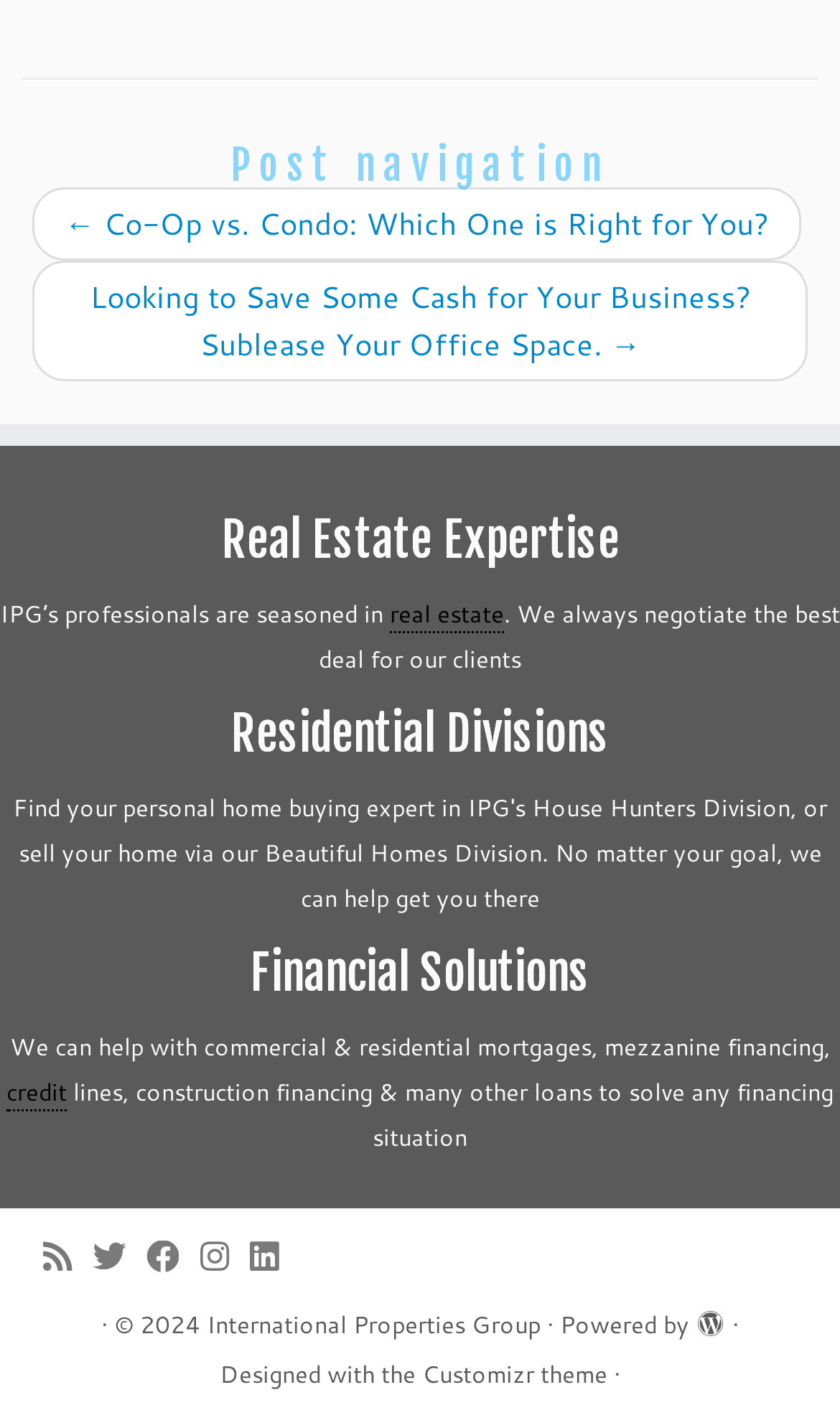Find the bounding box coordinates of the UI element according to this description: "International Properties Group".

[0.246, 0.912, 0.644, 0.944]